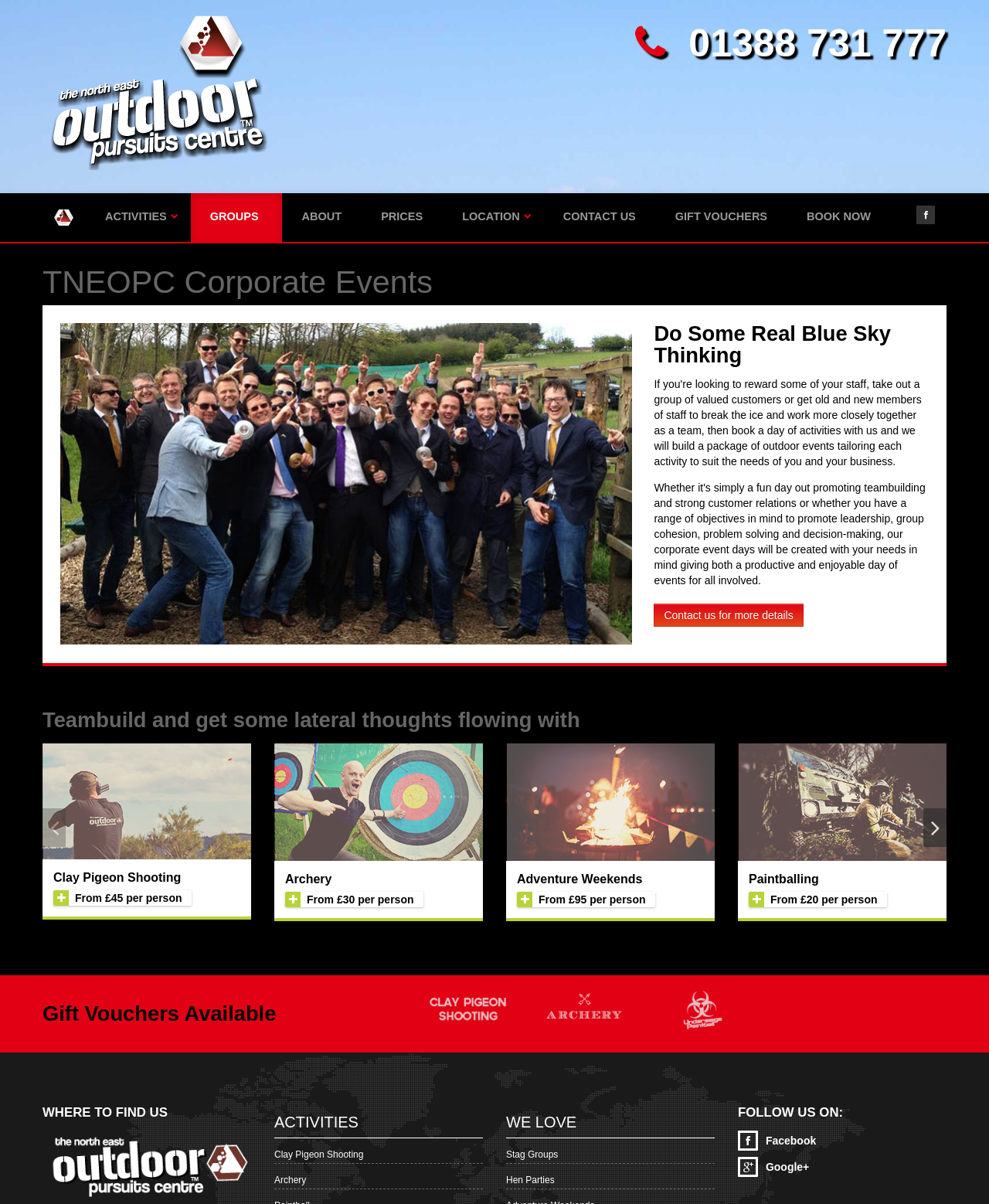Locate the bounding box coordinates of the element that should be clicked to execute the following instruction: "Click Corporate Team Building Events near Newcastle, Durham & Sunderland".

[0.043, 0.013, 0.277, 0.141]